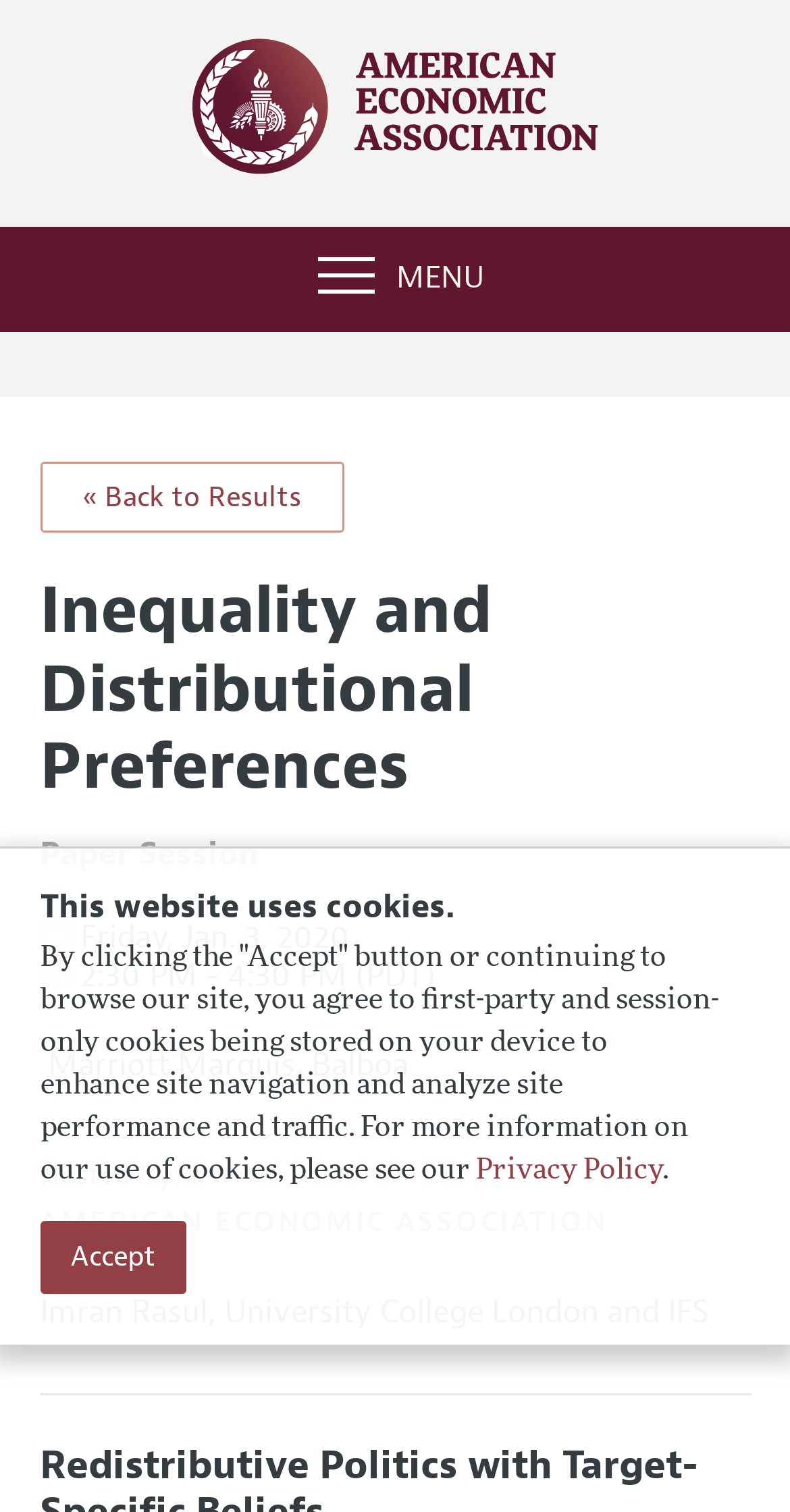Where is the event being held?
Answer the question with just one word or phrase using the image.

Marriott Marquis, Balboa